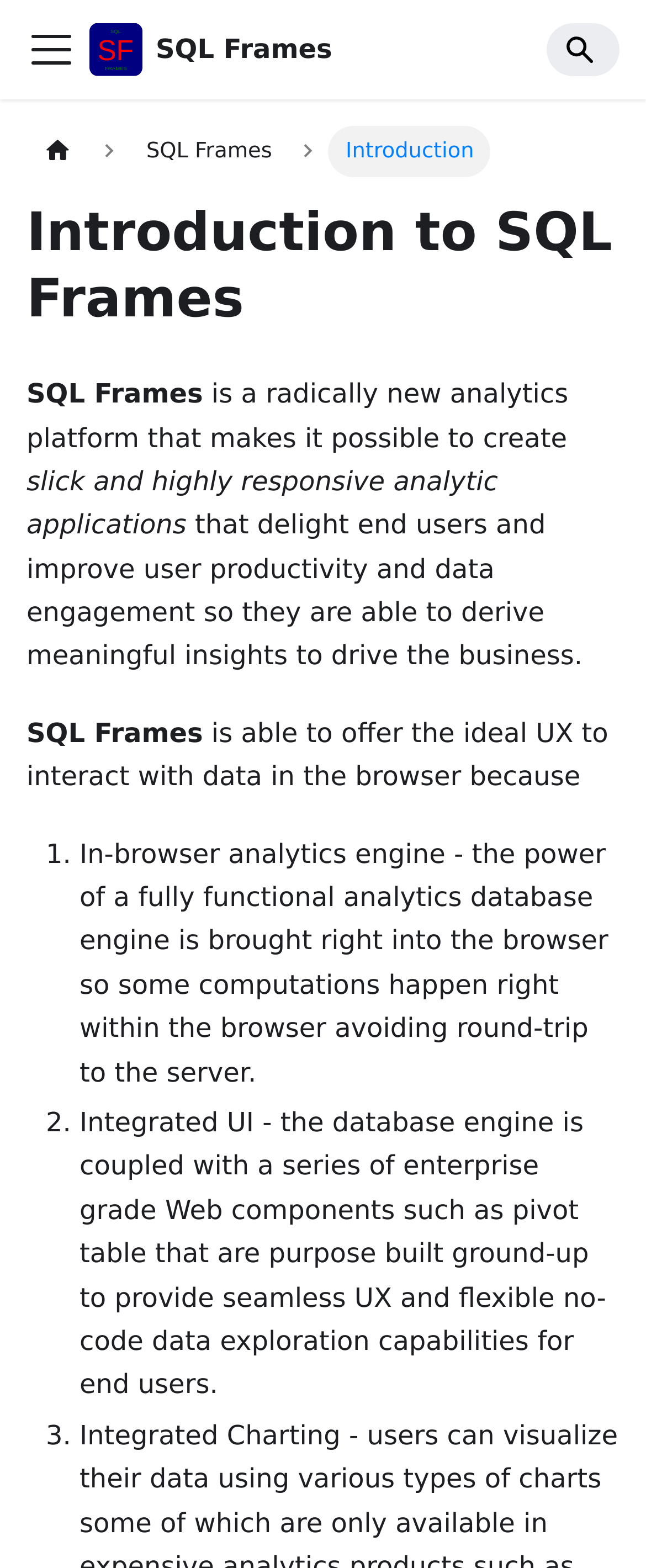What type of components are used in SQL Frames' integrated UI?
Based on the screenshot, respond with a single word or phrase.

Enterprise grade Web components